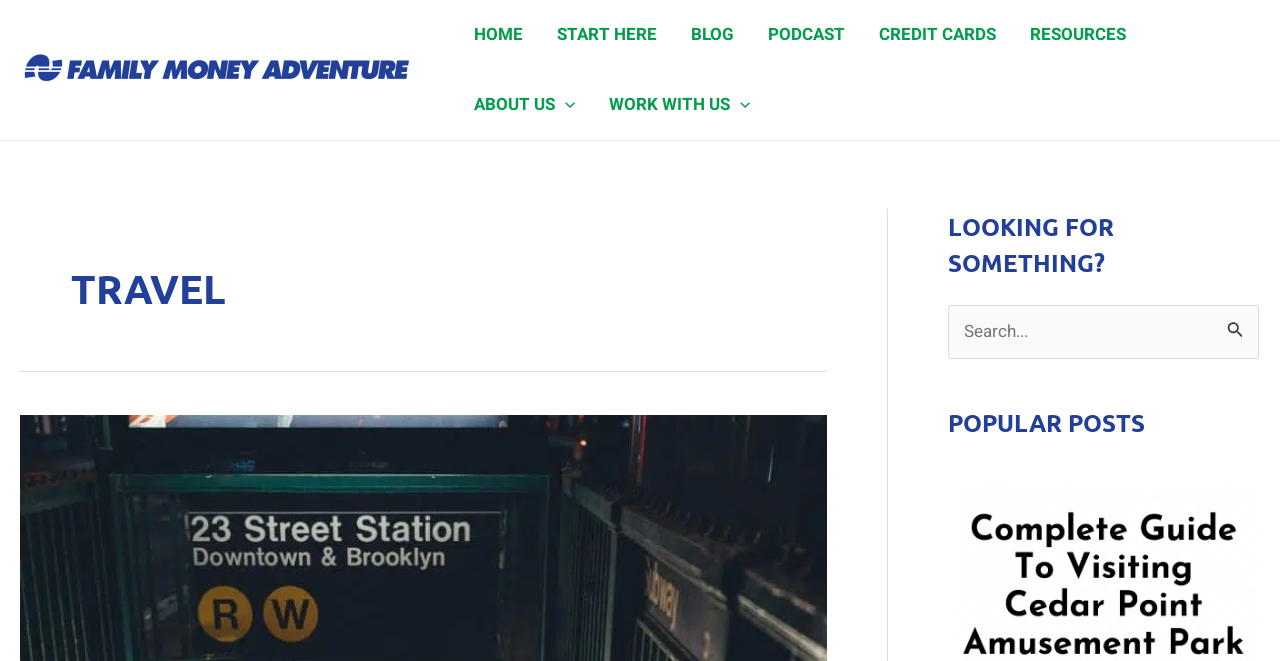What are the main navigation menu items?
Provide an in-depth answer to the question, covering all aspects.

The main navigation menu items can be found in the navigation element with the description 'Site Navigation: Menu 1'. The items are listed as links, including 'HOME', 'START HERE', 'BLOG', 'PODCAST', 'CREDIT CARDS', and 'RESOURCES'.